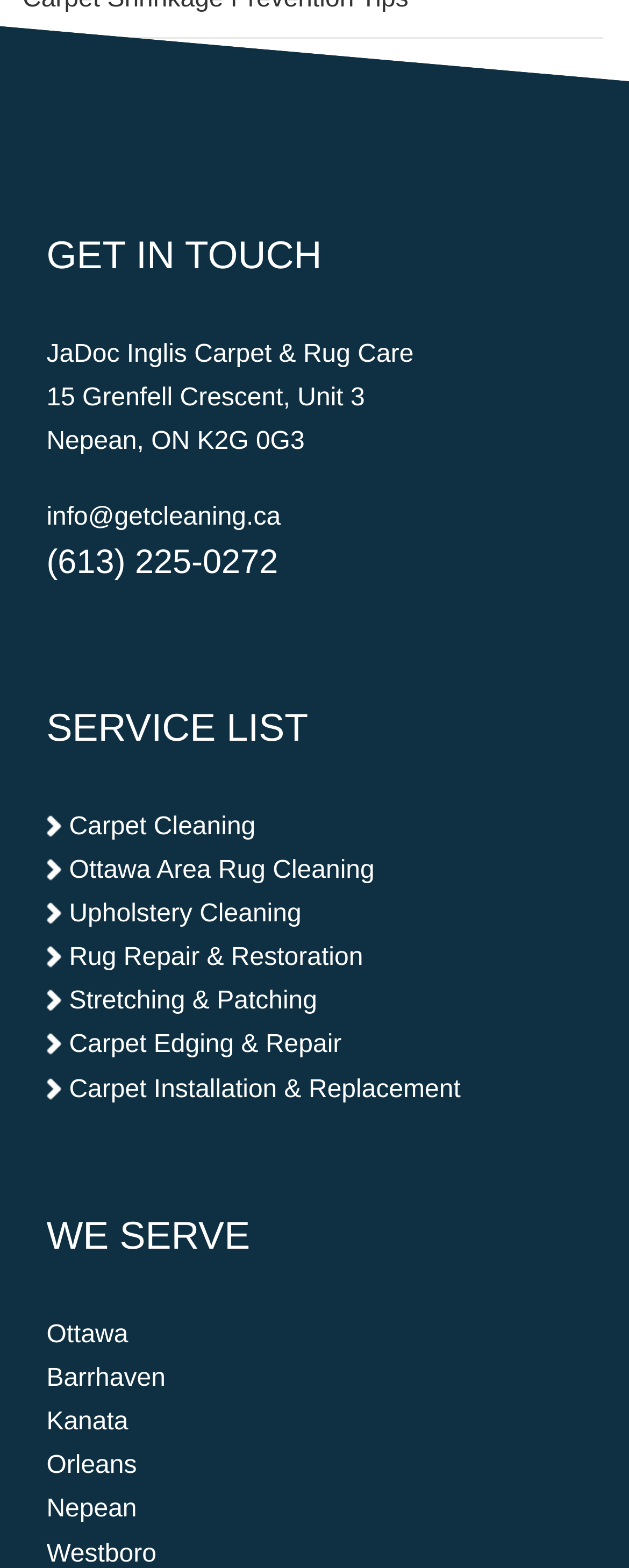How many services are listed?
Carefully analyze the image and provide a thorough answer to the question.

I counted the number of link elements under the 'SERVICE LIST' heading. There are 9 links, each representing a different service offered by the company.